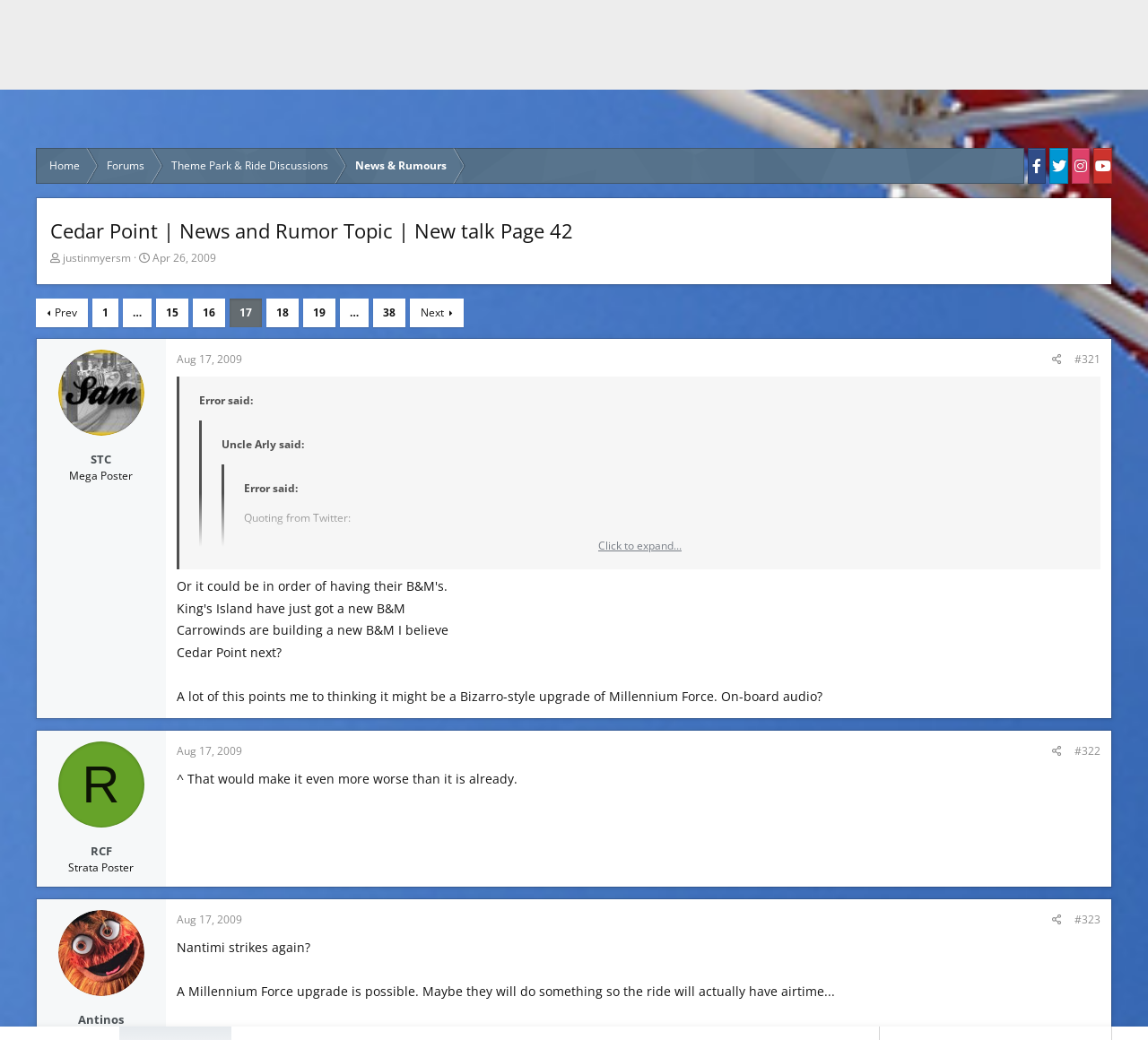Please provide a one-word or phrase answer to the question: 
What is the name of the forum?

CoasterForce